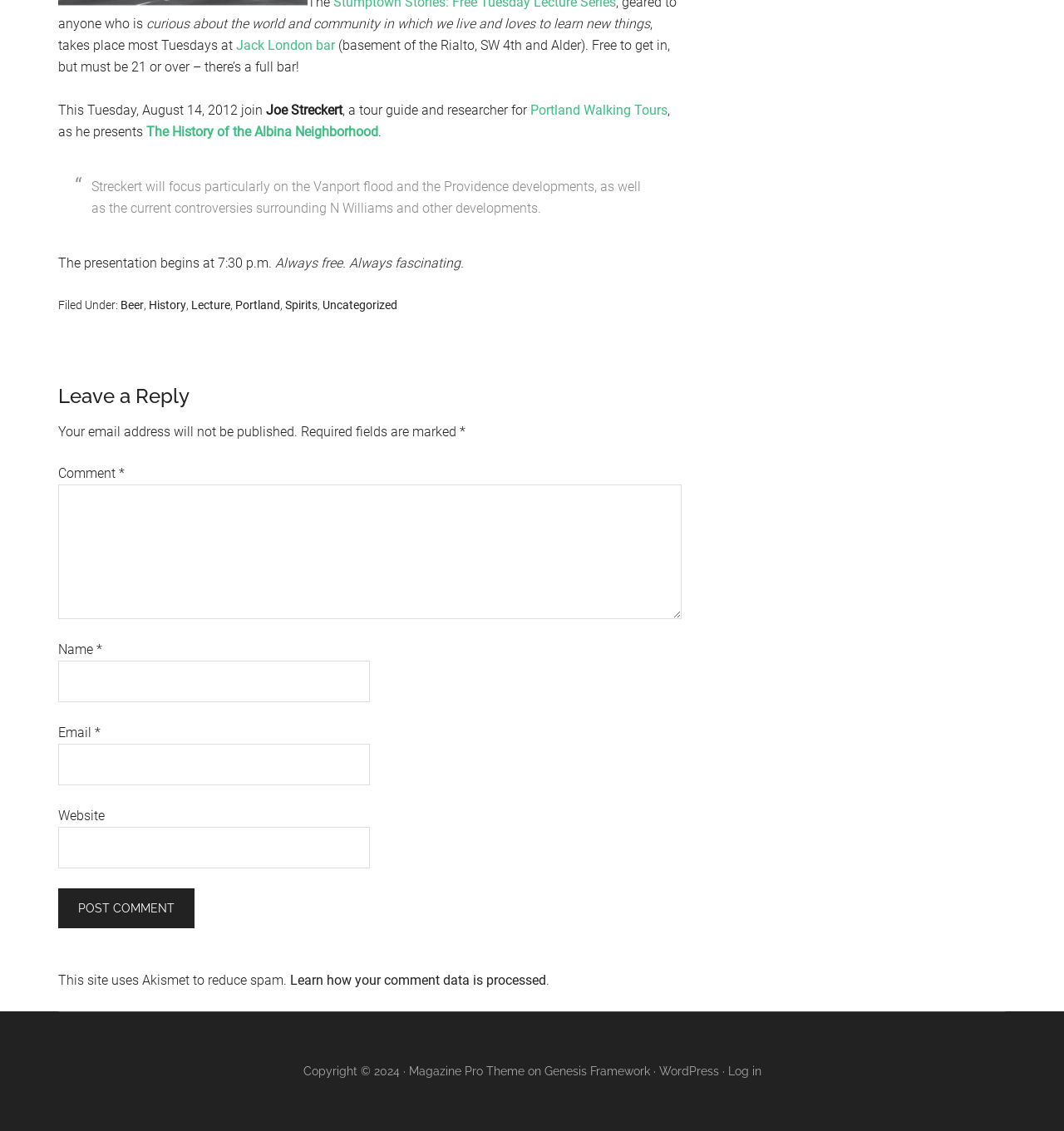Locate the UI element described by parent_node: Comment * name="comment" in the provided webpage screenshot. Return the bounding box coordinates in the format (top-left x, top-left y, bottom-right x, bottom-right y), ensuring all values are between 0 and 1.

[0.055, 0.429, 0.641, 0.548]